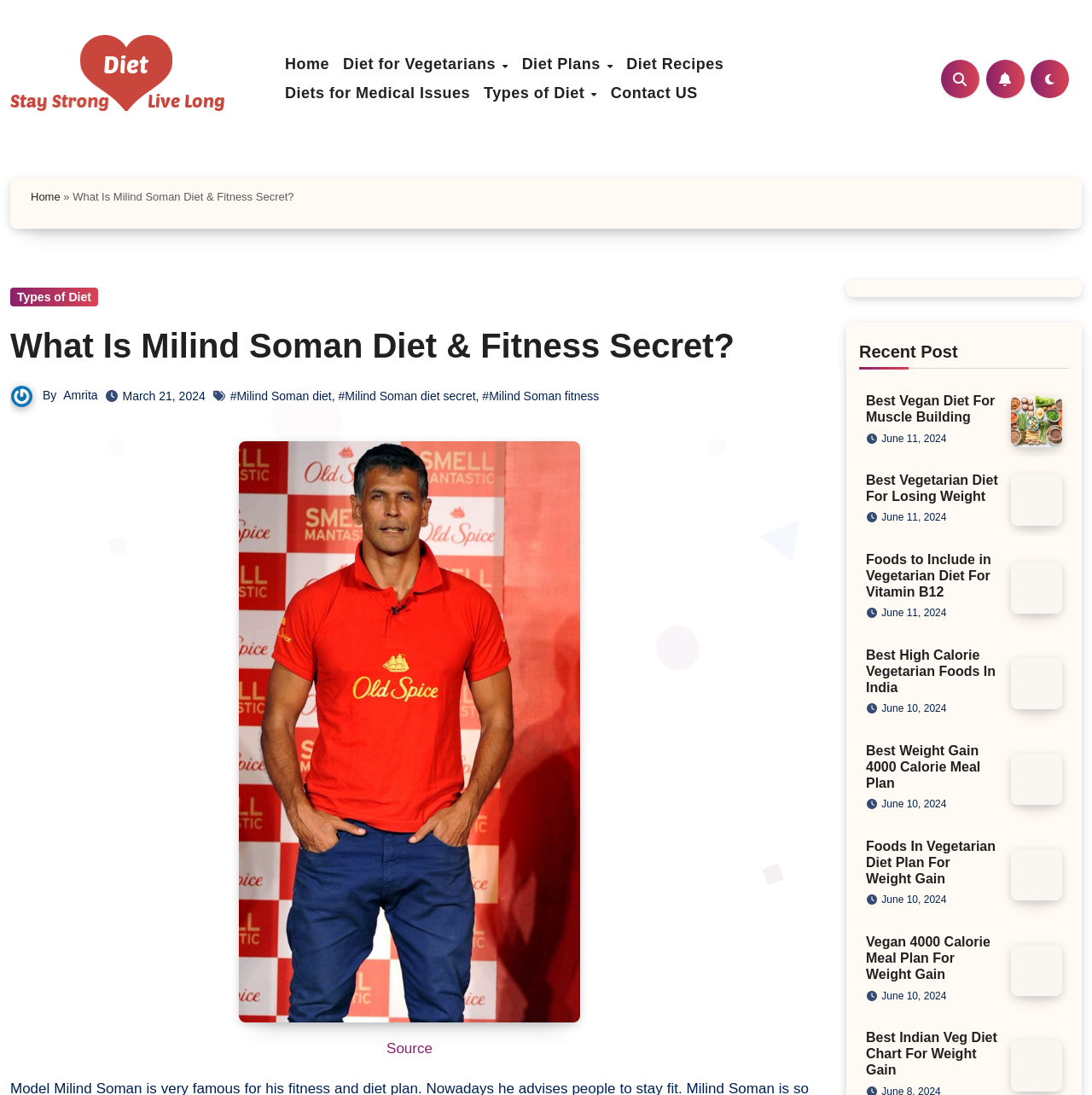Pinpoint the bounding box coordinates of the clickable element to carry out the following instruction: "Click on the 'Home' link."

[0.255, 0.05, 0.308, 0.068]